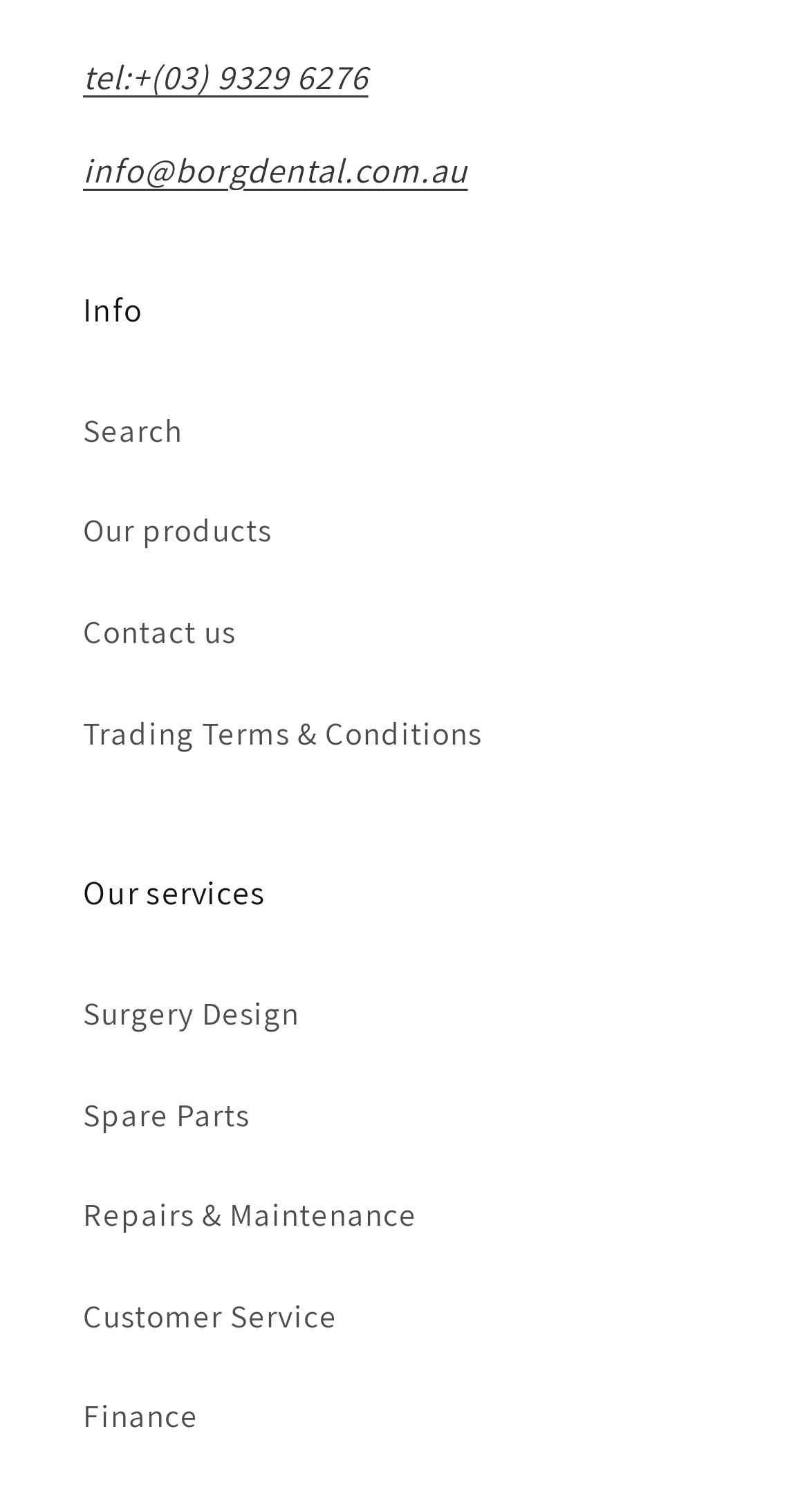Locate the bounding box coordinates of the element to click to perform the following action: 'Send an email'. The coordinates should be given as four float values between 0 and 1, in the form of [left, top, right, bottom].

[0.103, 0.097, 0.578, 0.127]